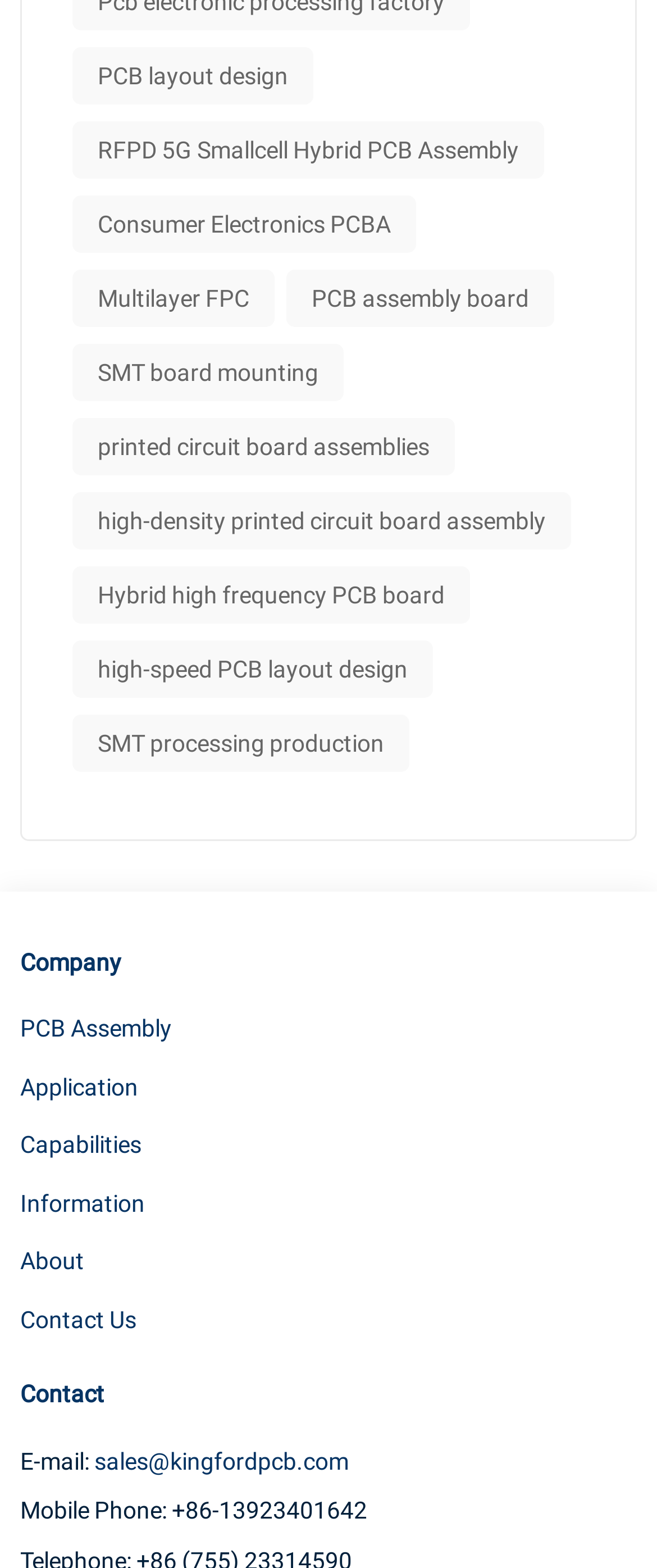What is the company's email address?
Please provide a comprehensive answer based on the contents of the image.

I found the email address by looking at the bottom of the webpage, where the contact information is typically located. I saw a 'StaticText' element with the label 'E-mail:' and a link element next to it with the email address 'sales@kingfordpcb.com'.